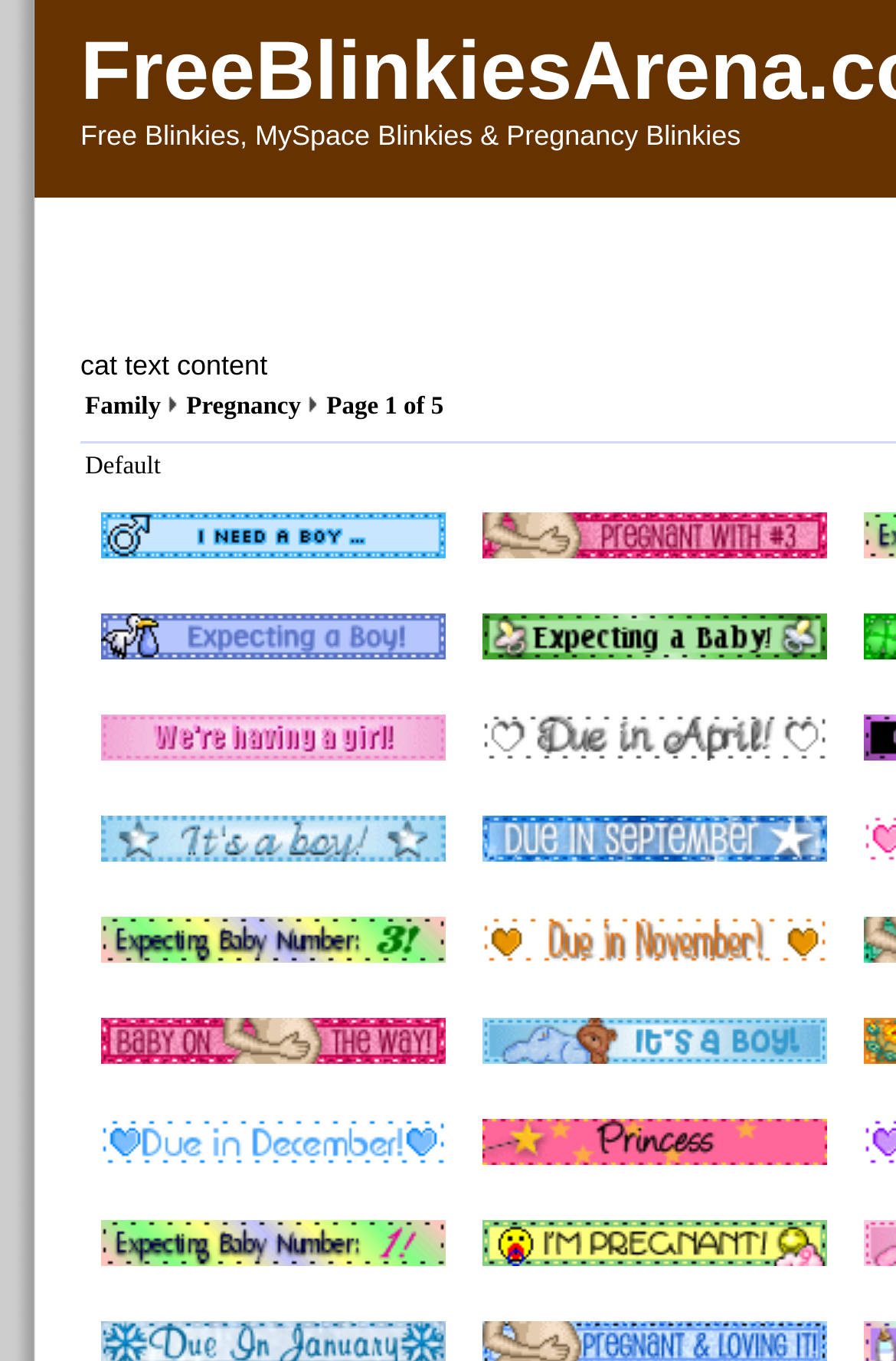What is the purpose of the arrows on the webpage?
Examine the image and provide an in-depth answer to the question.

The arrows on the webpage, located next to the 'cat text content' text, are likely used for navigation purposes, allowing users to move to the next or previous page or section.